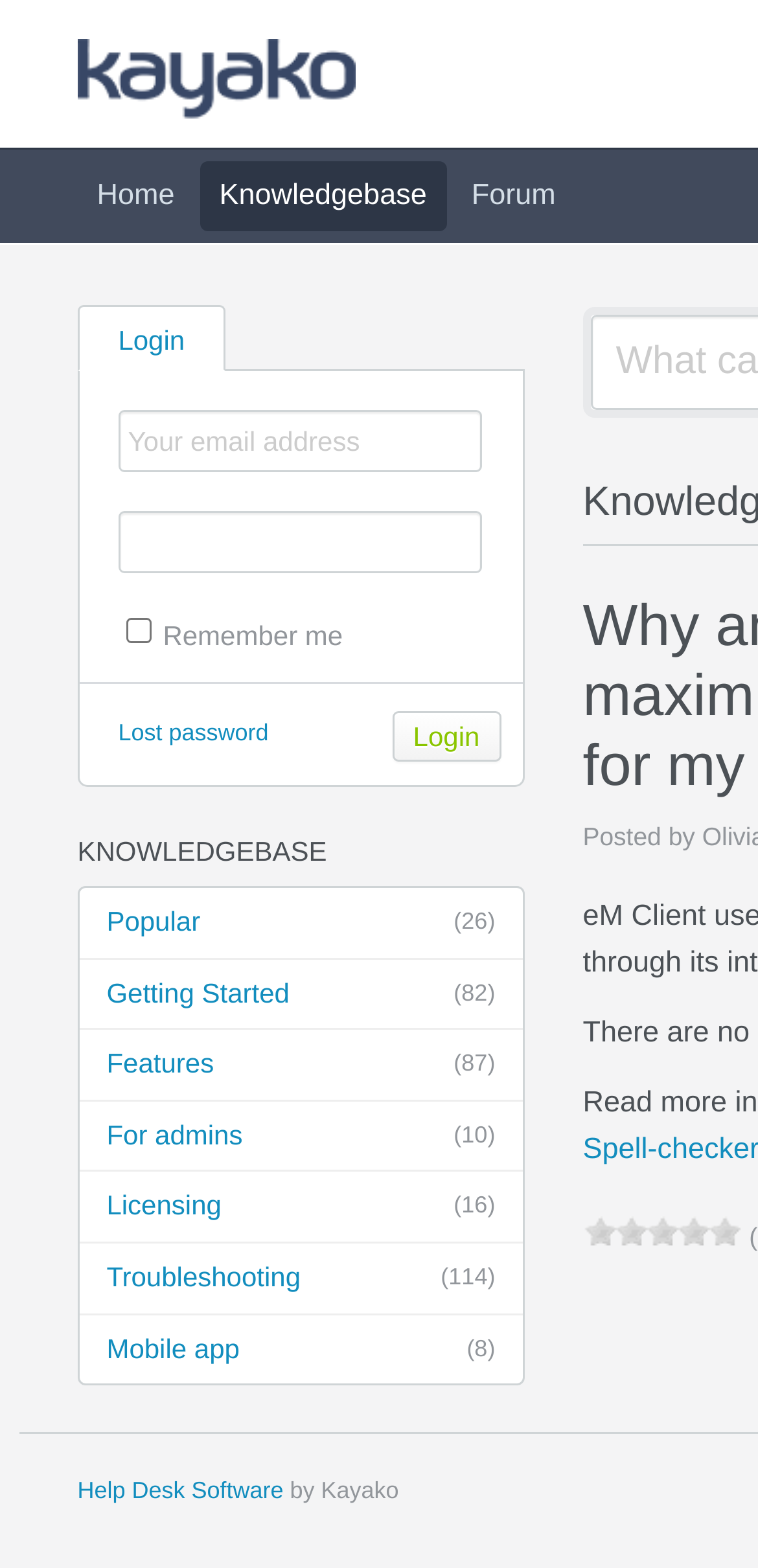Can you specify the bounding box coordinates for the region that should be clicked to fulfill this instruction: "Enter your email address".

[0.156, 0.261, 0.635, 0.301]